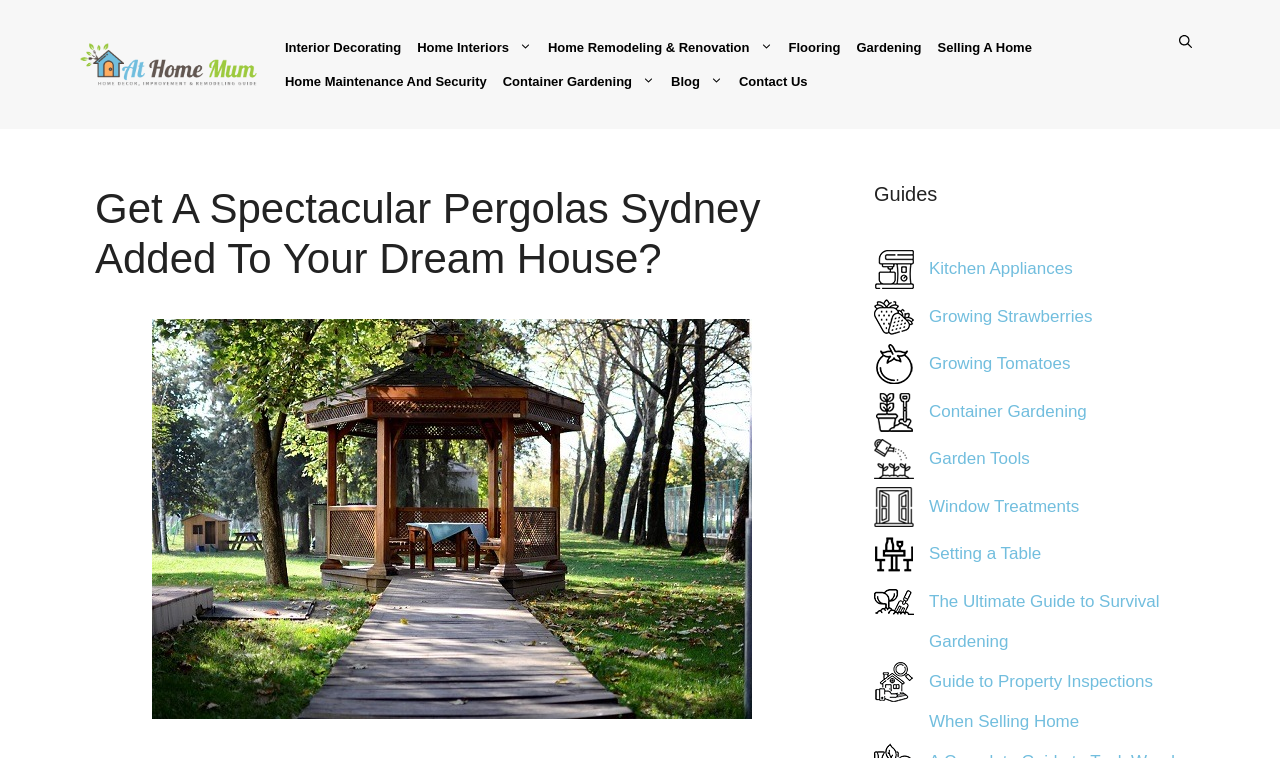What is the text of the first link in the navigation menu?
Answer the question with a single word or phrase derived from the image.

Interior Decorating